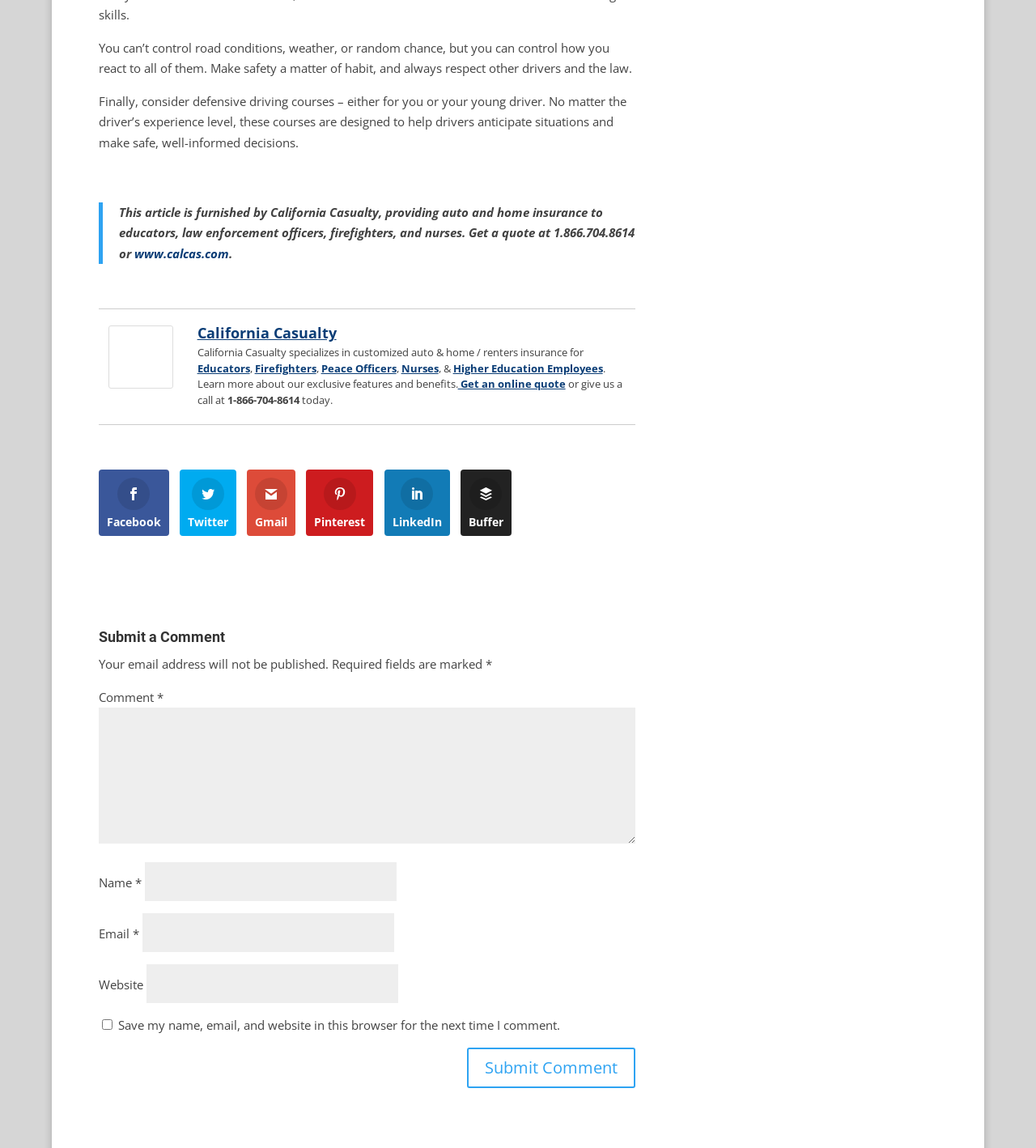Answer in one word or a short phrase: 
What is the main topic of this webpage?

Defensive driving